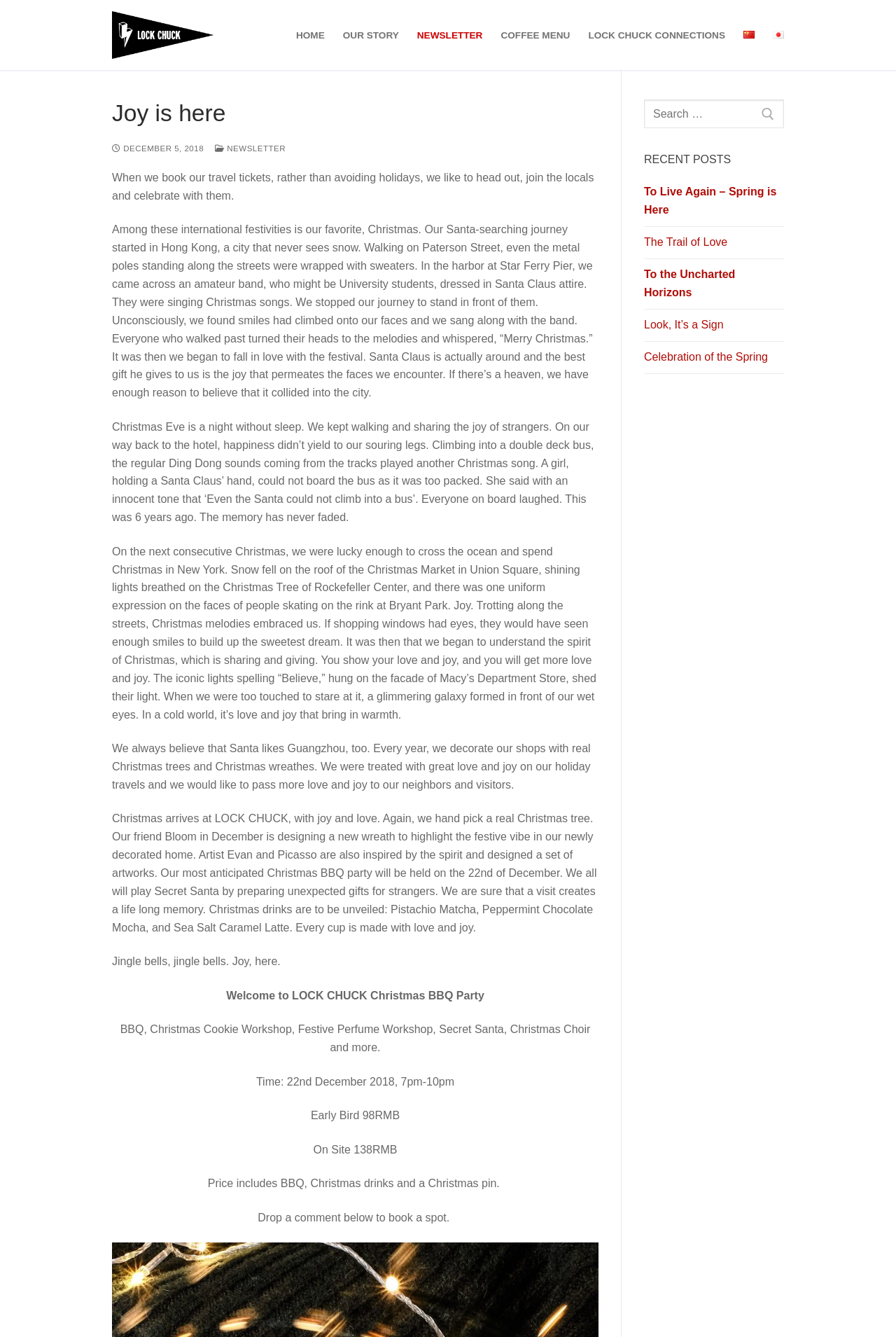Find the bounding box coordinates of the element you need to click on to perform this action: 'Read the recent post 'To Live Again – Spring is Here''. The coordinates should be represented by four float values between 0 and 1, in the format [left, top, right, bottom].

[0.719, 0.137, 0.875, 0.17]